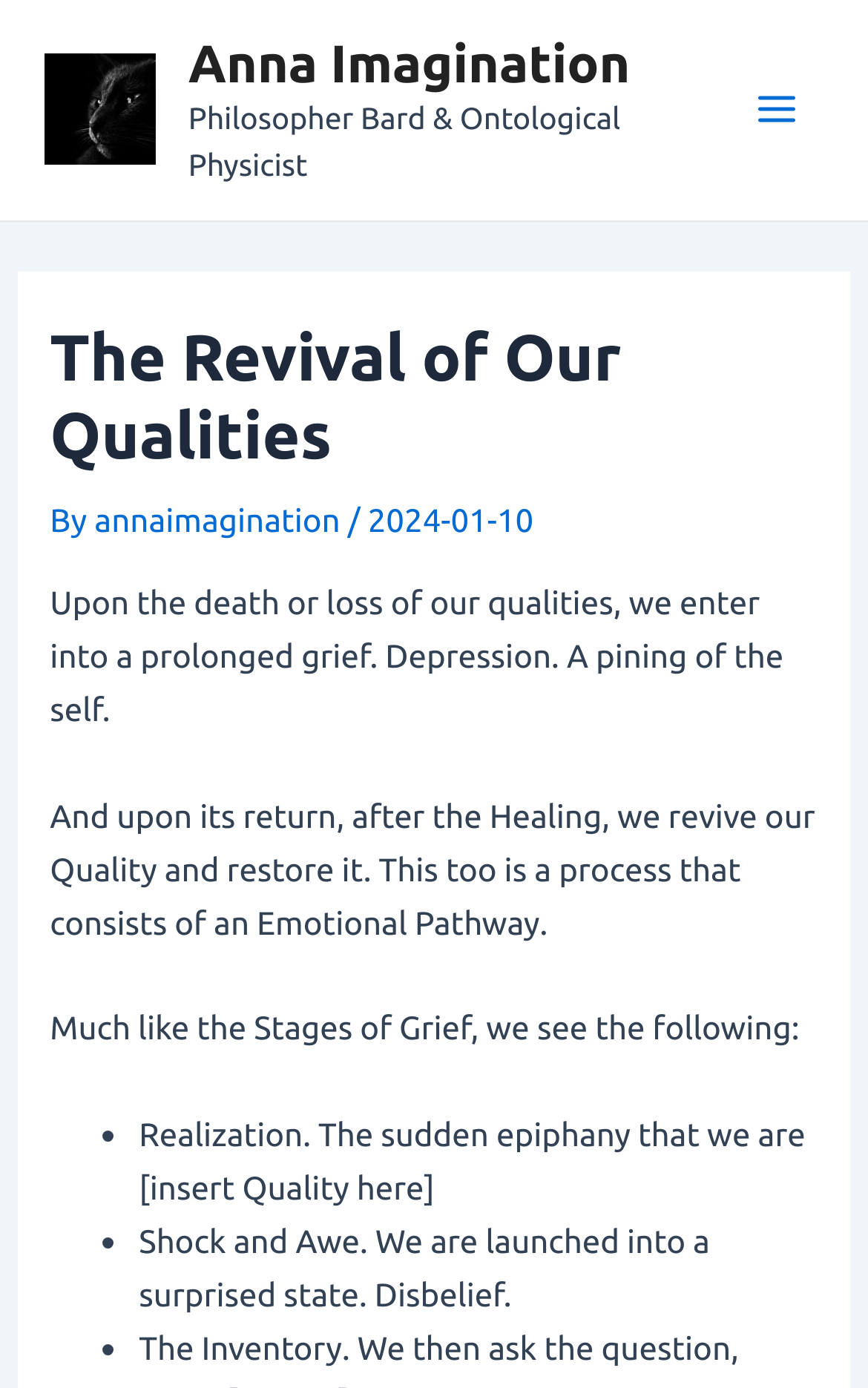Can you find and provide the main heading text of this webpage?

The Revival of Our Qualities